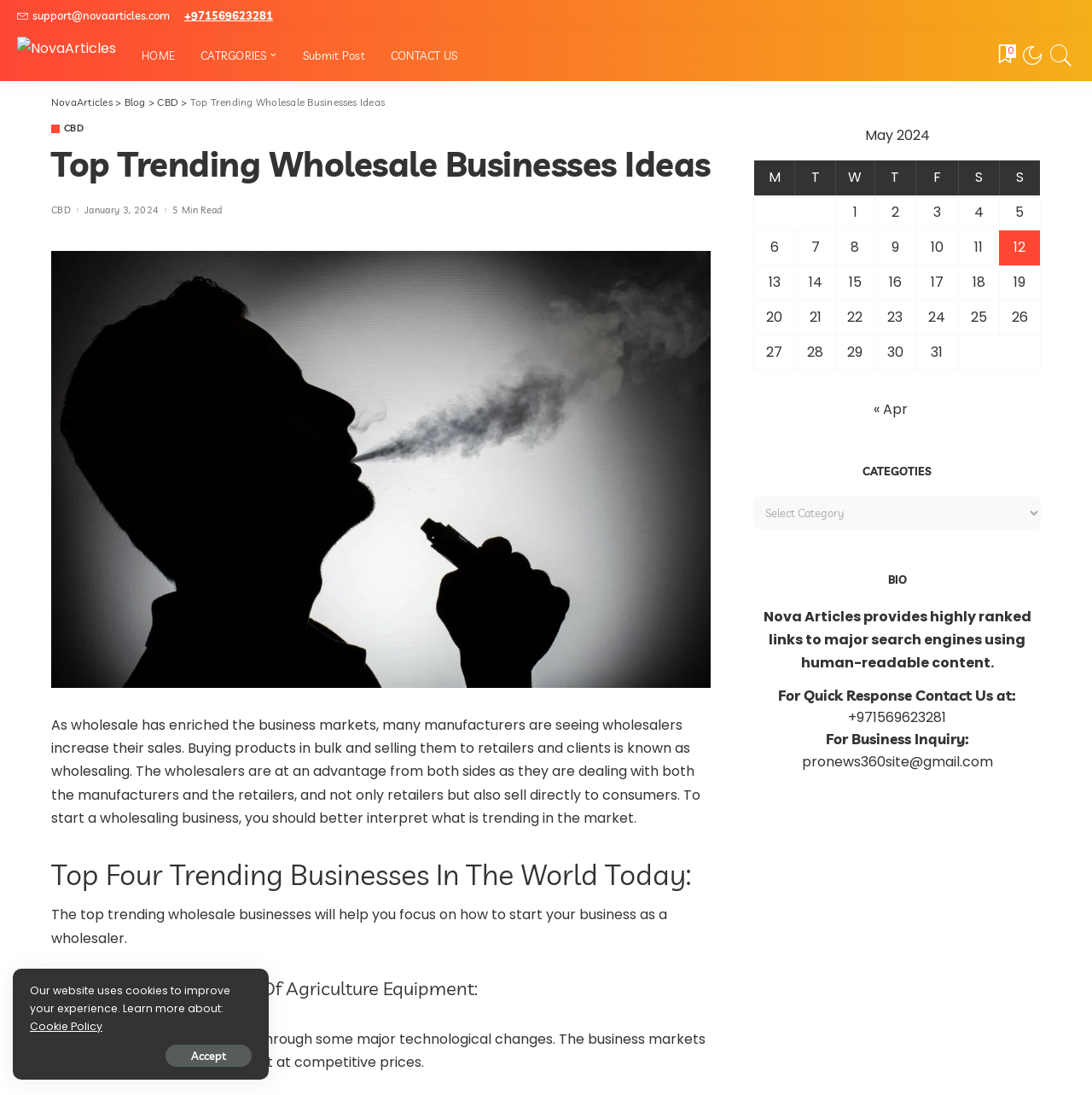Provide a one-word or short-phrase answer to the question:
What is the fourth trending wholesale business?

Not mentioned